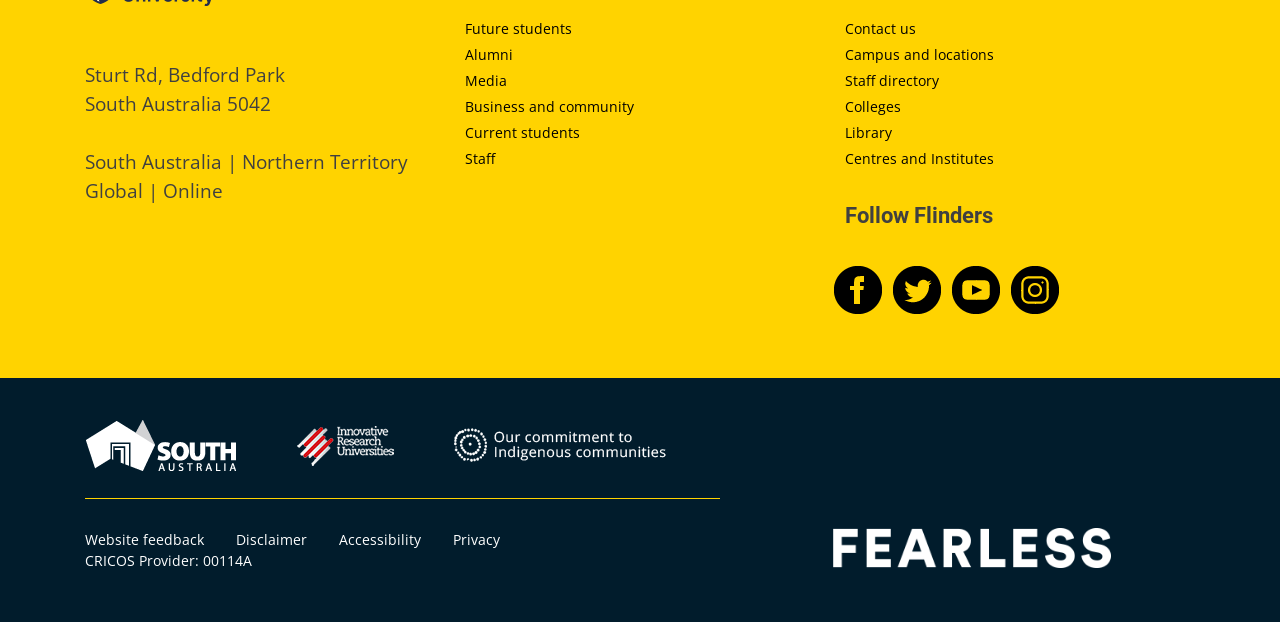What is the name of the university's research logo?
Based on the image, answer the question in a detailed manner.

The Innovative Research University logo is displayed on the webpage, which indicates that Flinders University is a research-focused institution.